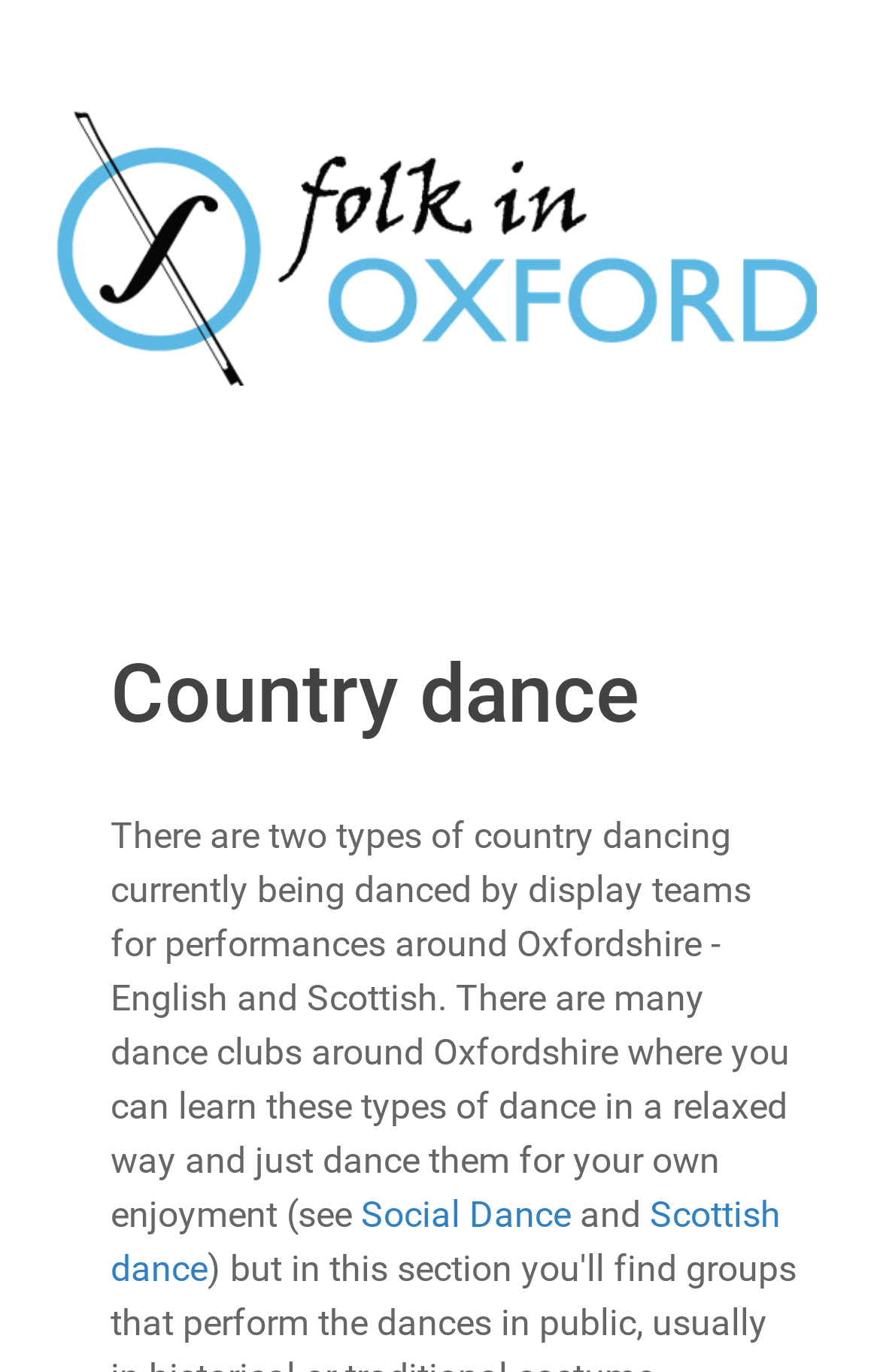Analyze the image and answer the question with as much detail as possible: 
What is the context of Social Dance?

The webpage mentions Social Dance in the context of country dancing, specifically in the sentence '...you can learn these types of dance in a relaxed way and just dance them for your own enjoyment (see Social Dance) and...'. This implies that Social Dance is related to country dancing and is perhaps a specific type or aspect of it.